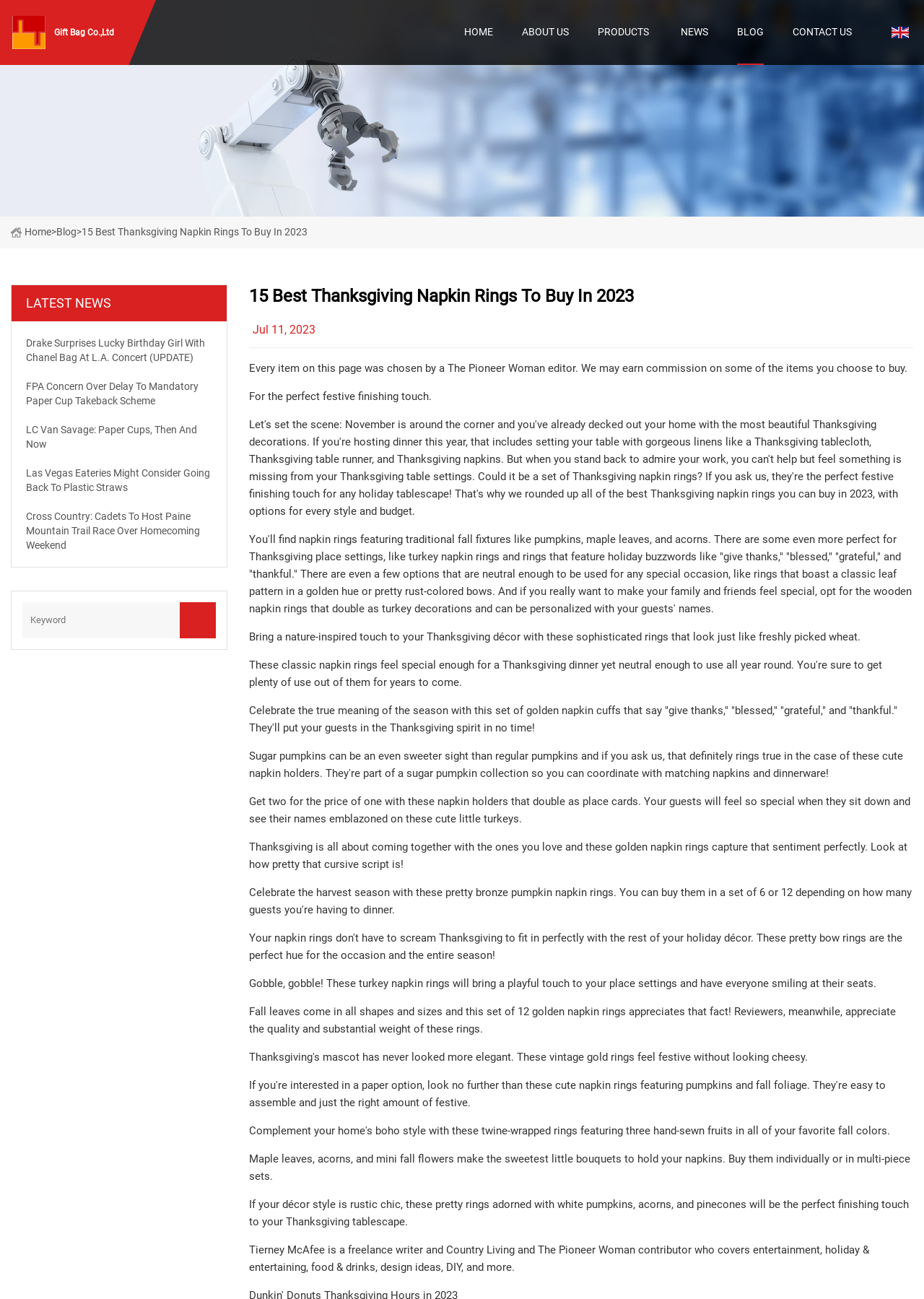Locate the bounding box of the UI element described in the following text: "Contact us".

[0.858, 0.0, 0.922, 0.05]